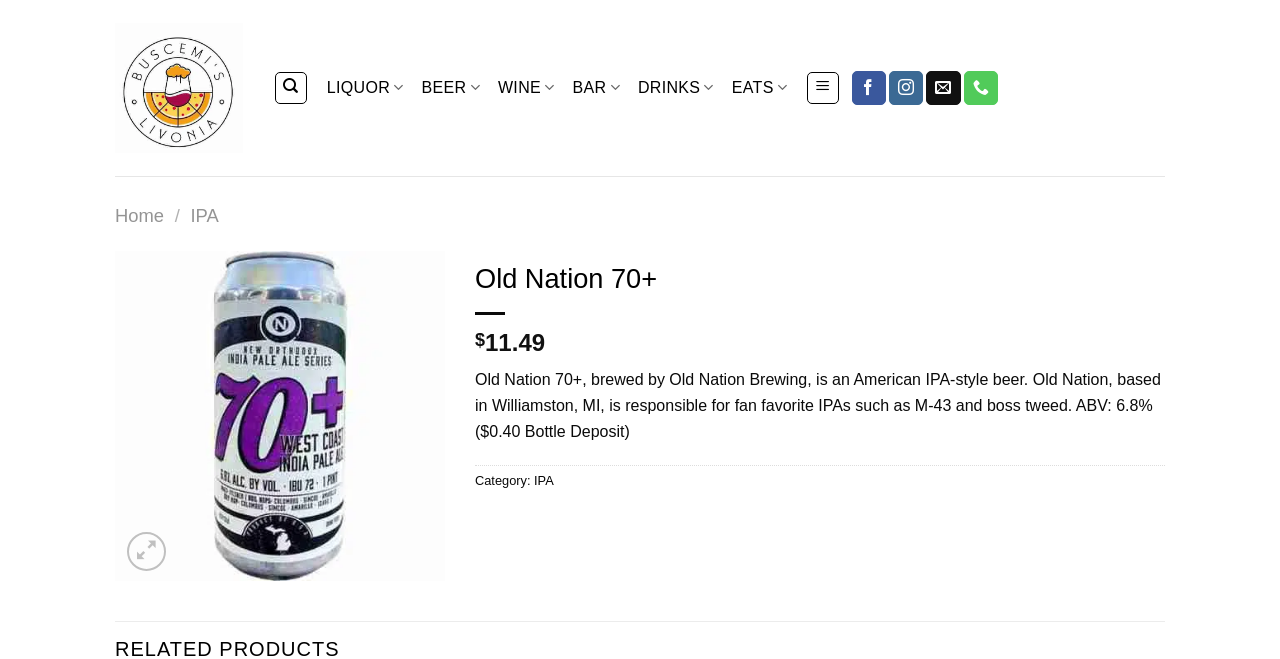What is the category of Old Nation 70+?
Using the screenshot, give a one-word or short phrase answer.

IPA